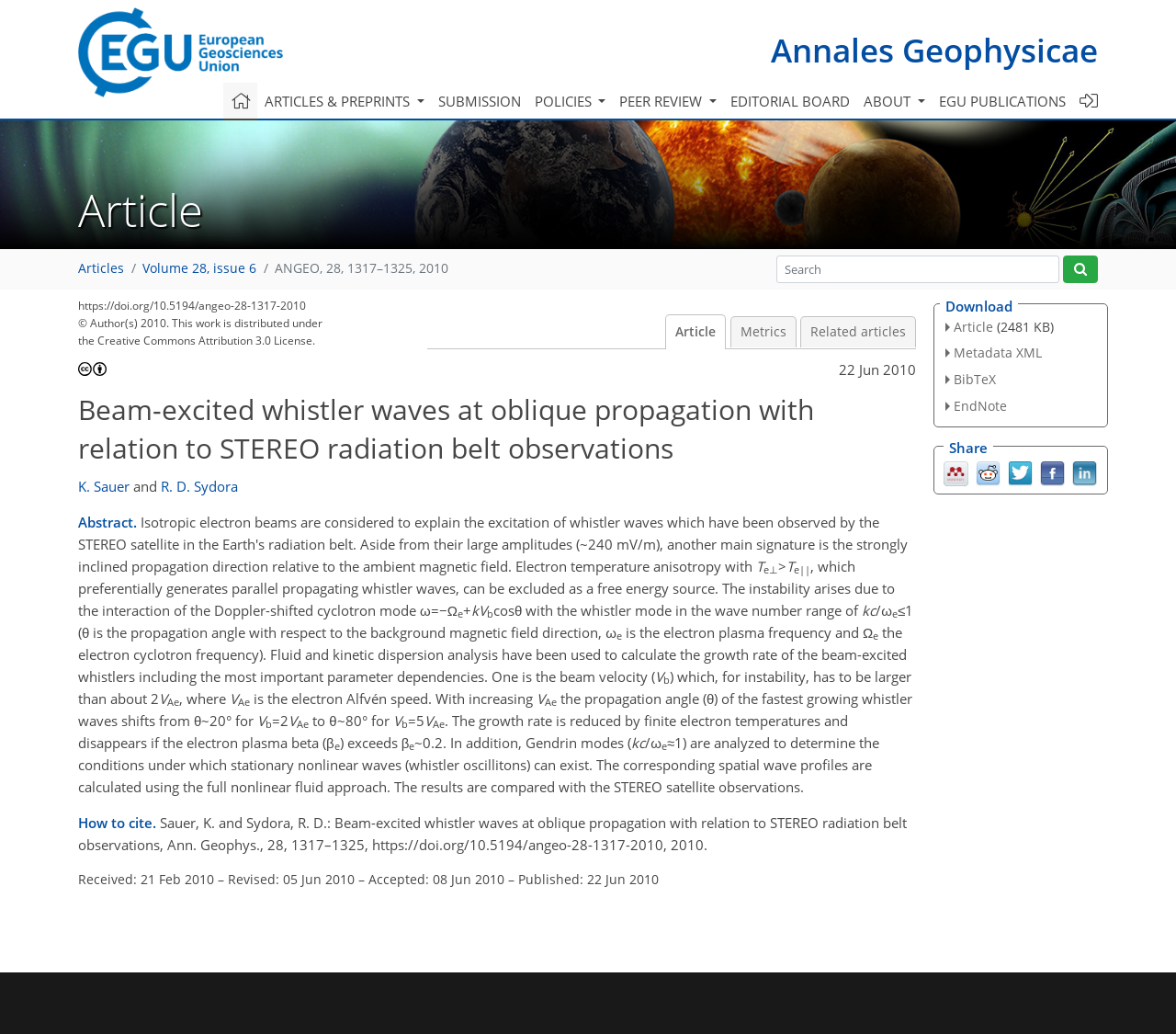Using the format (top-left x, top-left y, bottom-right x, bottom-right y), and given the element description, identify the bounding box coordinates within the screenshot: Nonprofit Vote

None